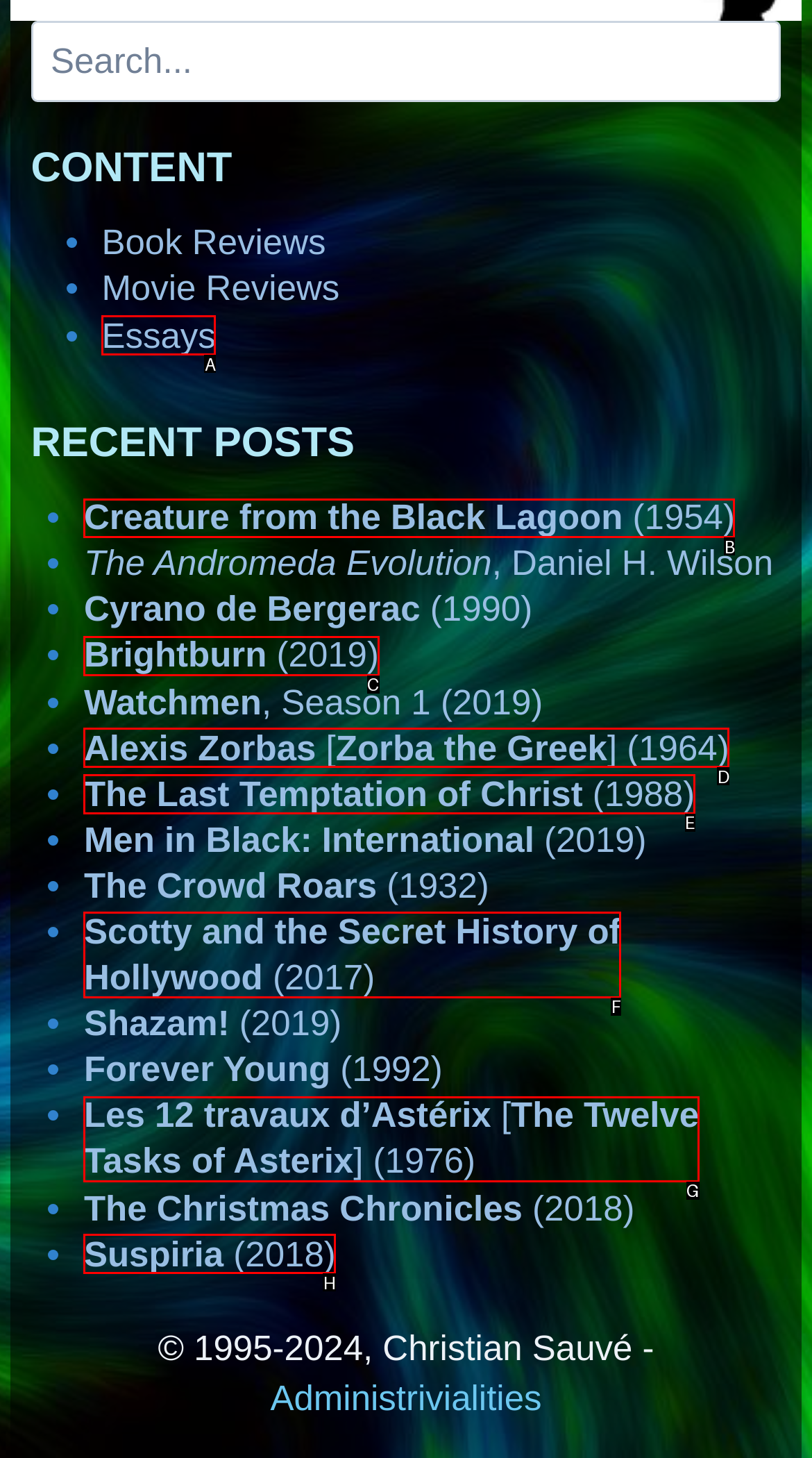Identify the HTML element to click to fulfill this task: View recent post Creature from the Black Lagoon (1954)
Answer with the letter from the given choices.

B